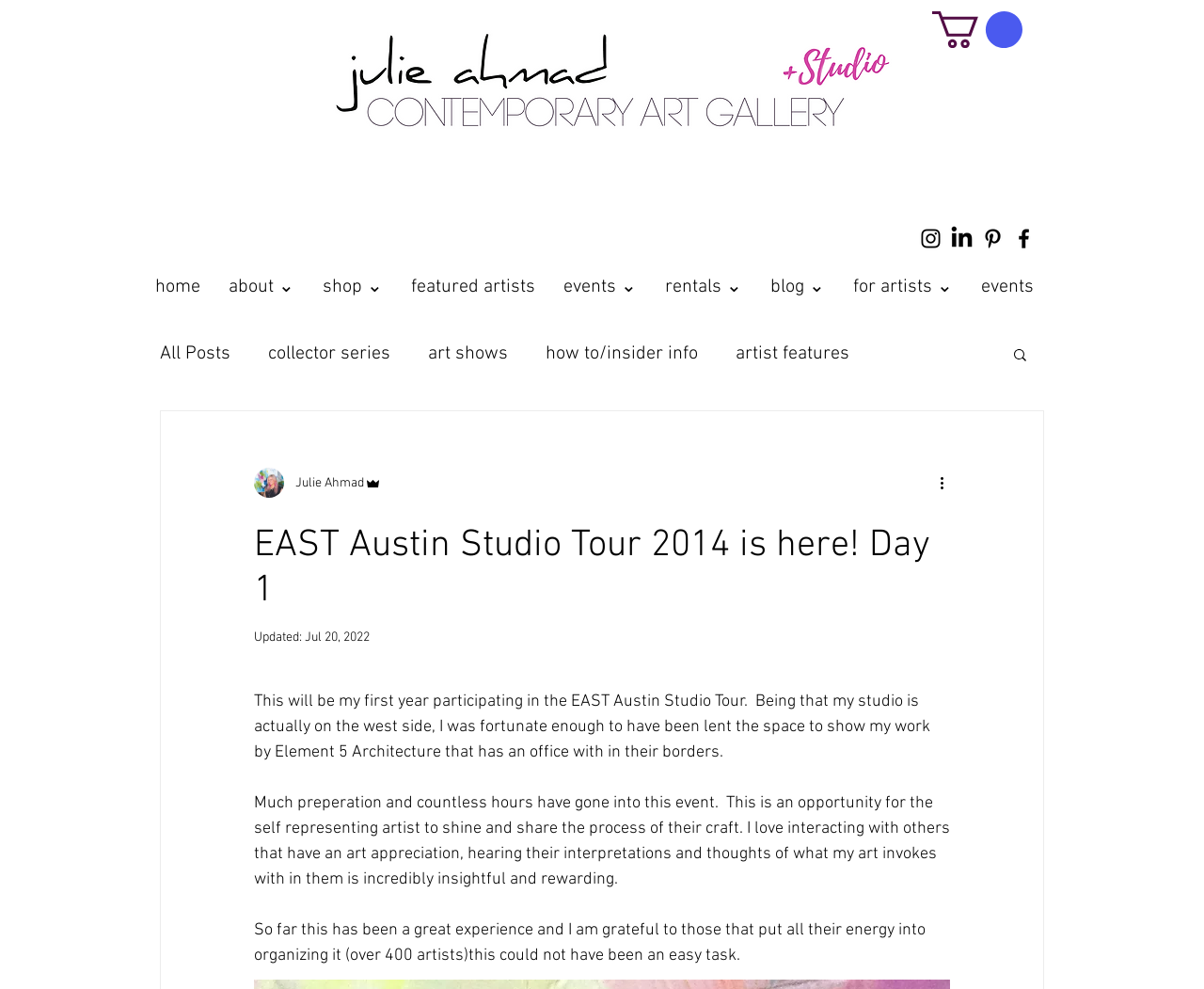Create a detailed description of the webpage's content and layout.

The webpage is about Julie Ahmad's participation in the EAST Austin Studio Tour 2014. At the top, there is a link to Julie Ahmad Contemporary Art Gallery + Studio, accompanied by an image. To the right of this link, there is a button with an image. Below these elements, there is a social bar with links to Instagram, LinkedIn, Pinterest, and Facebook, each represented by an icon.

On the left side of the page, there is a navigation menu with links to various sections of the website, including home, about, shop, featured artists, events, rentals, blog, and for artists. The blog section has a sub-menu with links to different categories, such as collector series, art shows, how to/insider info, and more.

In the main content area, there is a heading that reads "EAST Austin Studio Tour 2014 is here! Day 1". Below this heading, there is a paragraph of text that describes Julie Ahmad's experience participating in the studio tour. The text explains that this is her first year participating, and she was fortunate to have been lent a space to show her work by Element 5 Architecture.

The text continues, describing the preparation and effort that went into the event, and how it's an opportunity for self-representing artists to share their craft. The author expresses gratitude to the organizers and appreciation for the experience. There are no images in the main content area, but there is a writer's picture and an image of an admin icon on the right side of the page. At the bottom right, there is a search button and a "More actions" button.